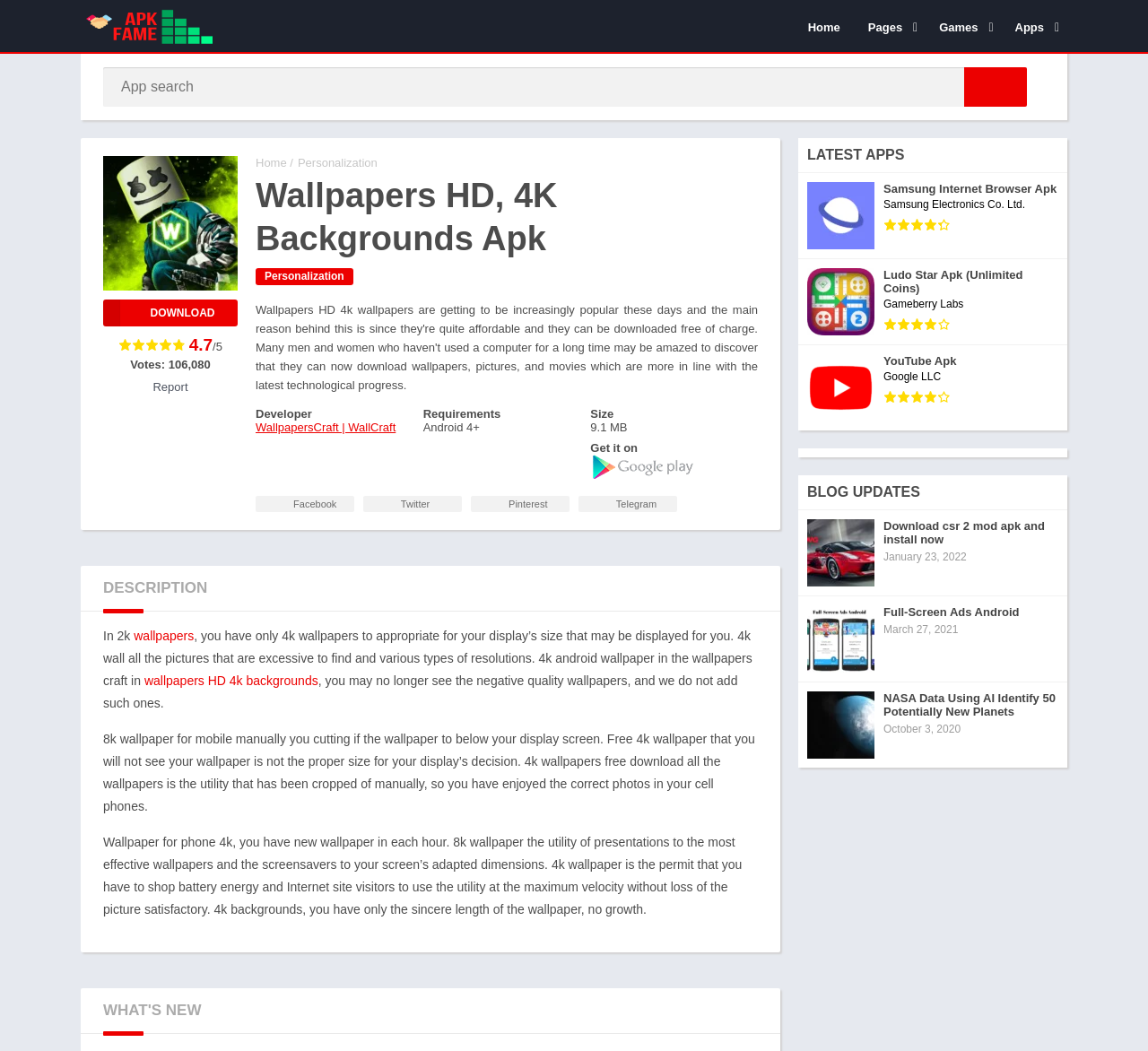Respond to the question below with a single word or phrase:
What type of content is available on this website?

Wallpapers